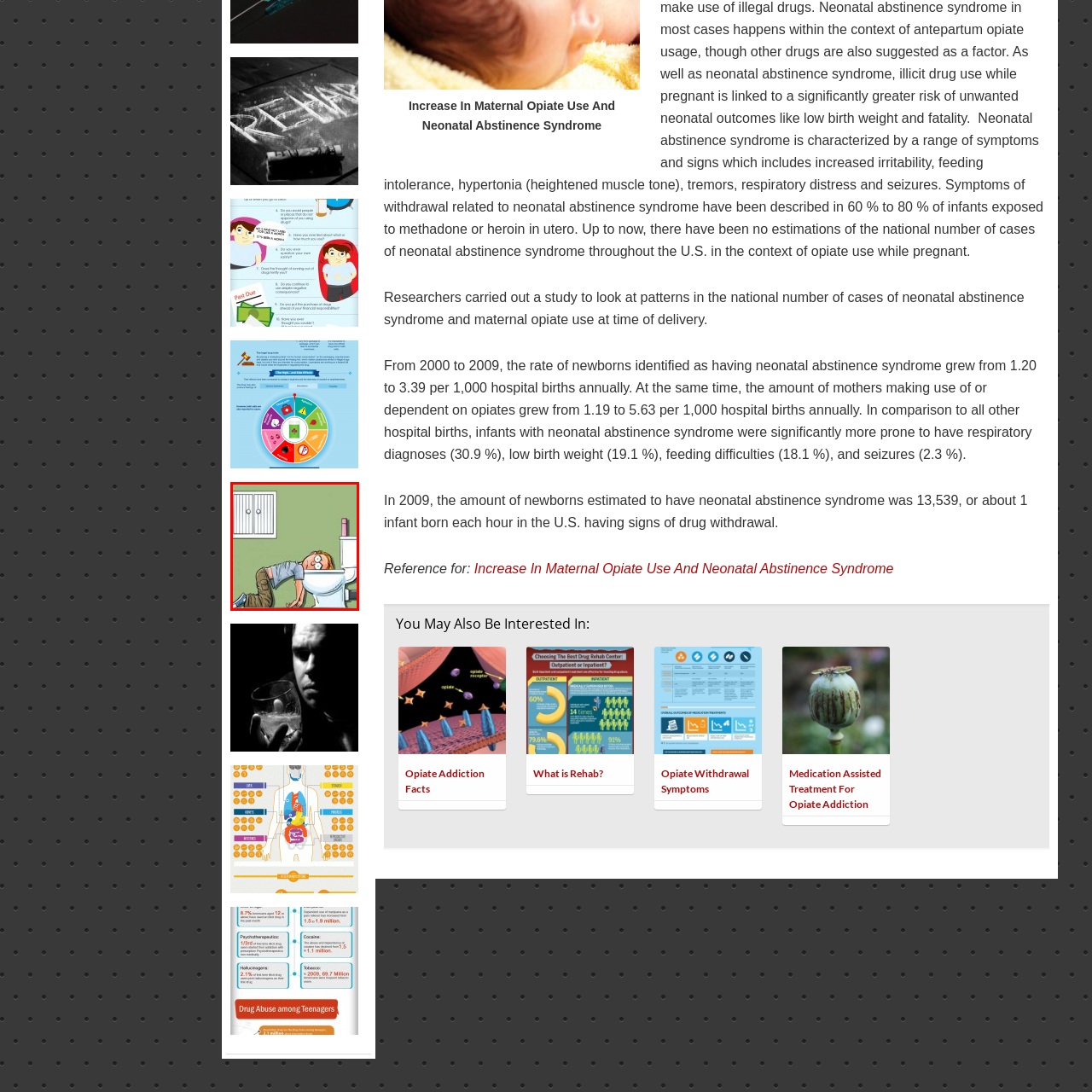Give a comprehensive description of the picture highlighted by the red border.

The image depicts a cartoonish representation of an exhausted individual slumped over a toilet, symbolizing the aftermath of excessive drinking or drug use. The character, with messy golden hair and wide glasses, appears overwhelmed, emphasizing the unpleasant effects associated with substance abuse. The setting features a simple green wall and a white fixture above the toilet, contributing to the starkness of the scene. This illustration serves as a stark reminder of the consequences of addiction and the physical toll it can take on individuals, highlighting health issues related to substance use, such as those associated with opiate addiction and withdrawal symptoms.